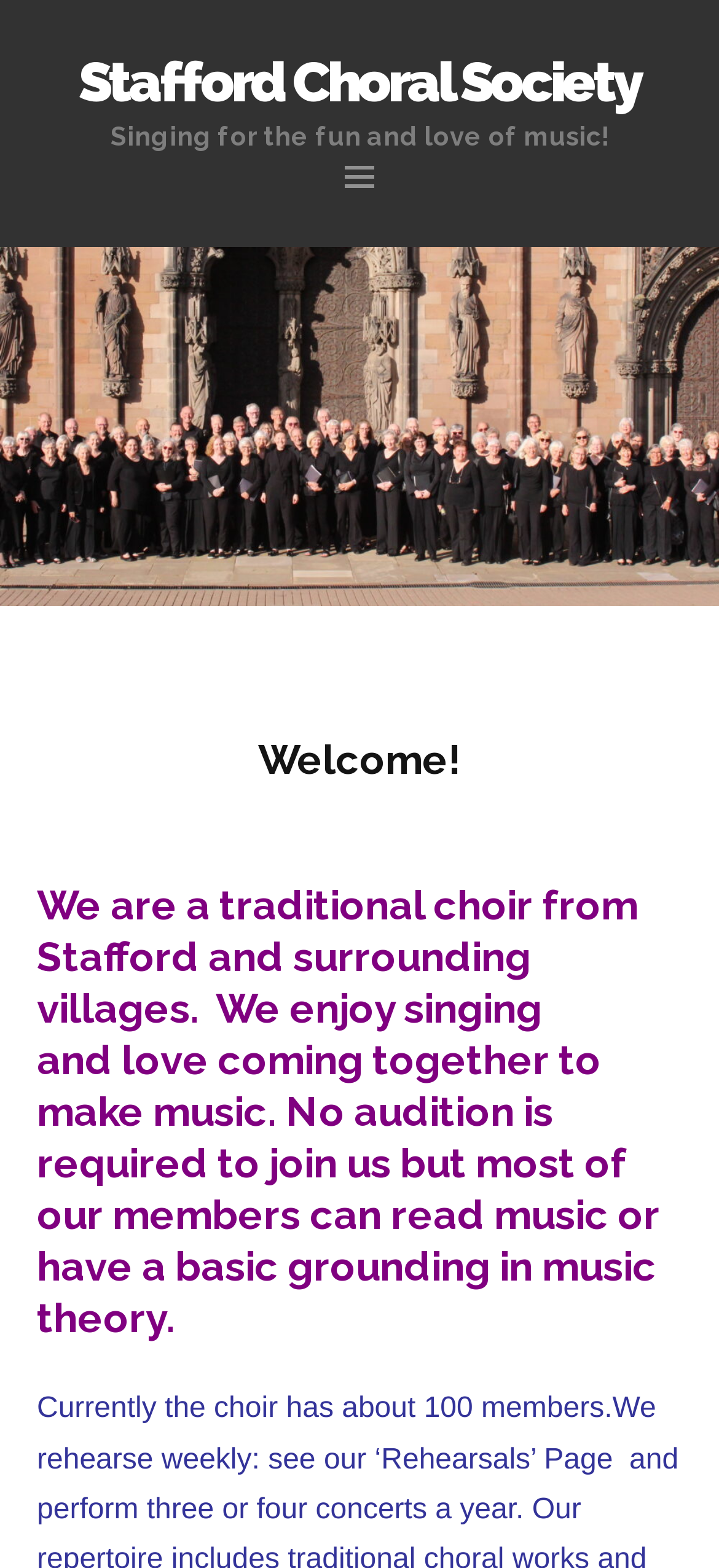What is the location of the choir?
Respond to the question with a single word or phrase according to the image.

Stafford and surrounding villages